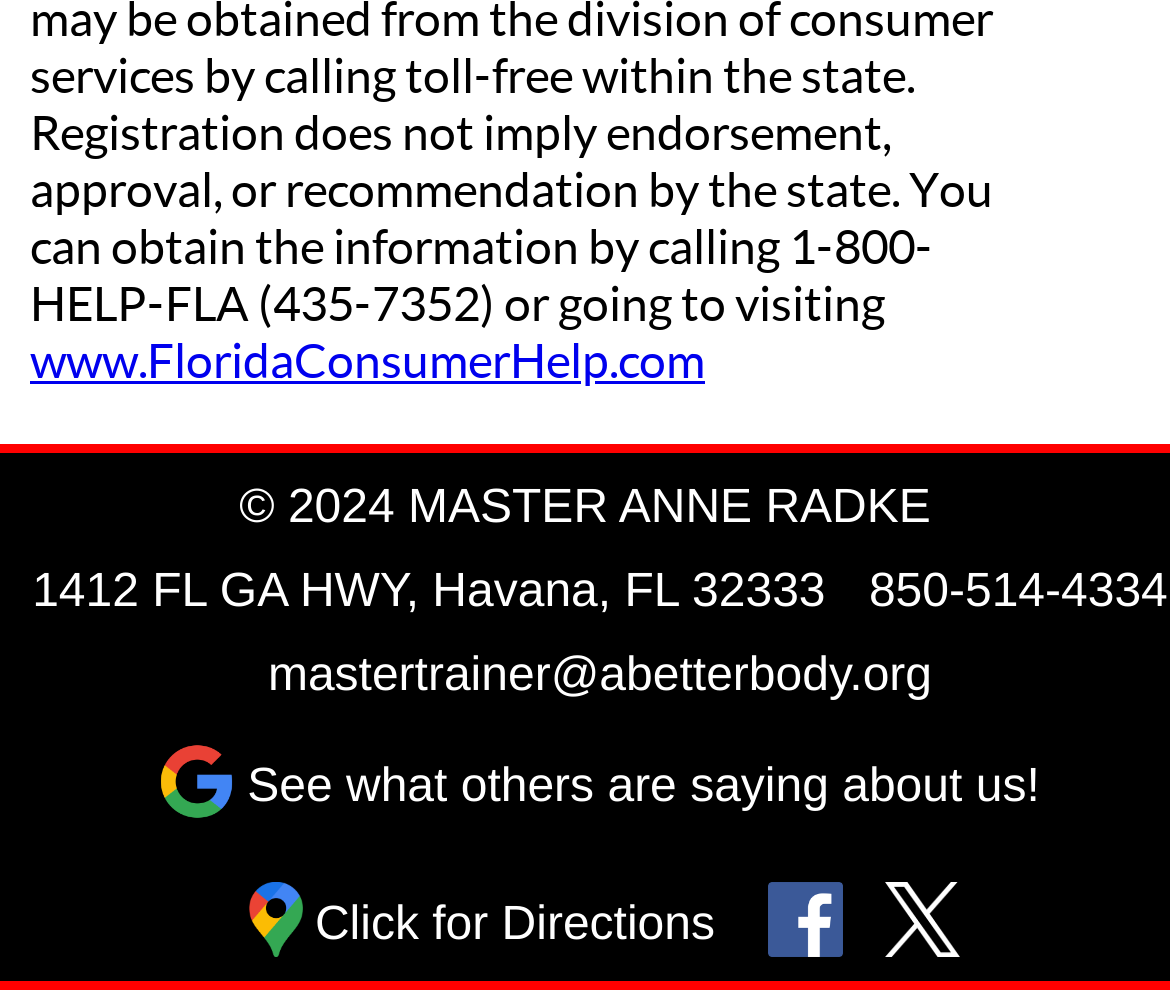Use a single word or phrase to answer this question: 
What is the name of the person associated with the business?

MASTER ANNE RADKE